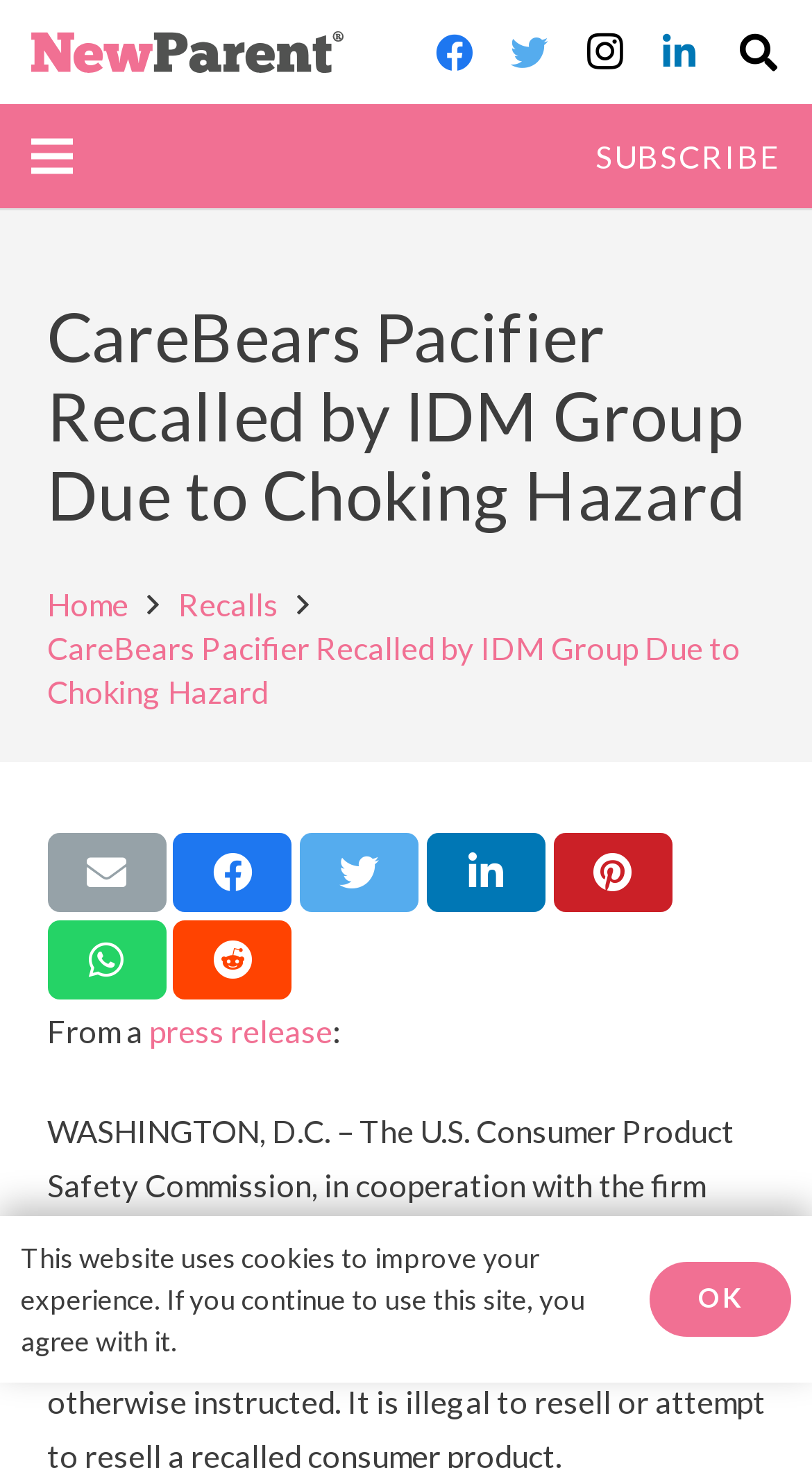What is the purpose of the website?
Based on the content of the image, thoroughly explain and answer the question.

The purpose of the website is mentioned in the logo of the website, which is 'newparent logo site for new parents'. This logo is located at the top left of the webpage and indicates that the website is a resource for new parents.